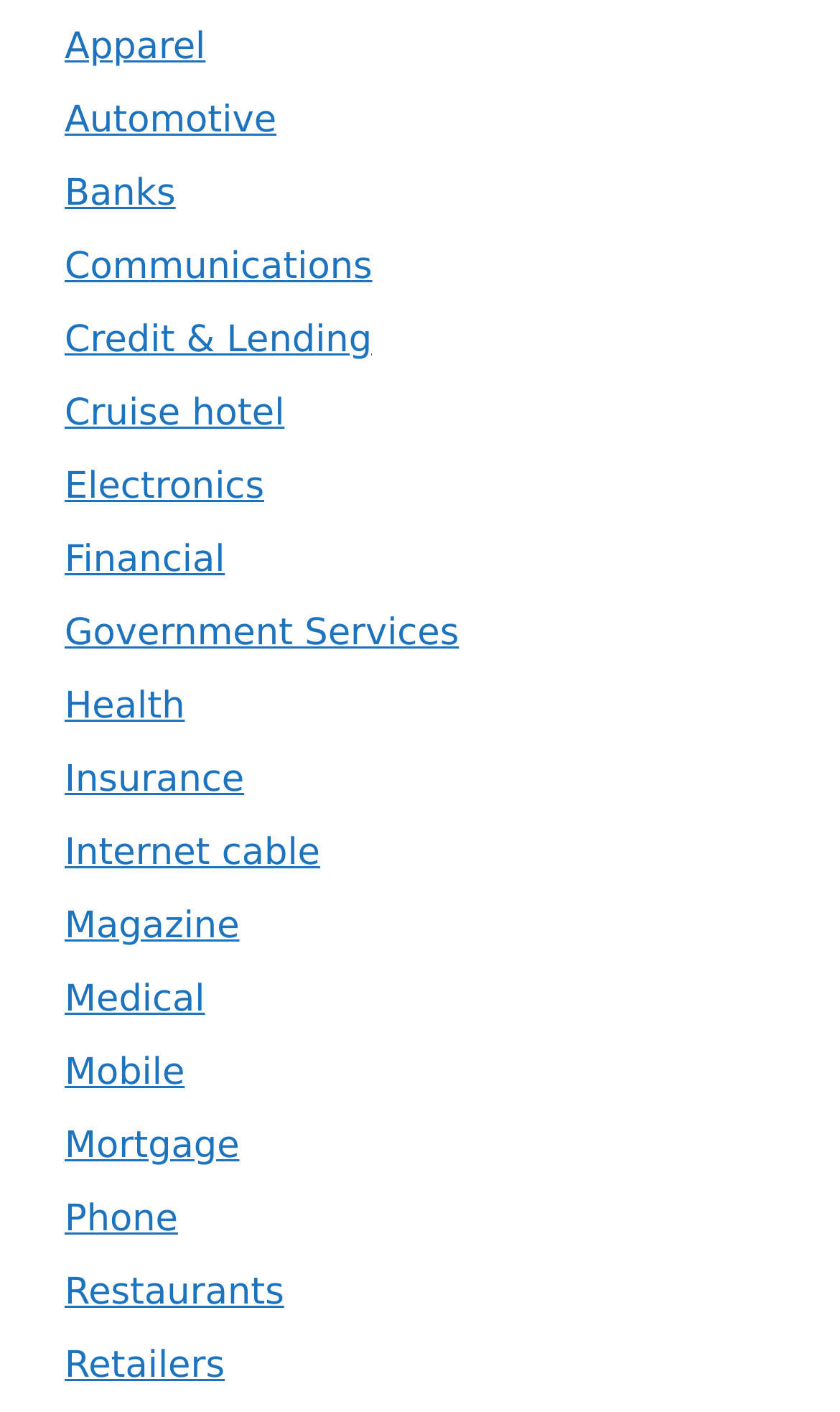Refer to the screenshot and answer the following question in detail:
How many categories are listed?

I count the number of links listed on the webpage, and I find 23 categories in total, ranging from Apparel to Retailers.